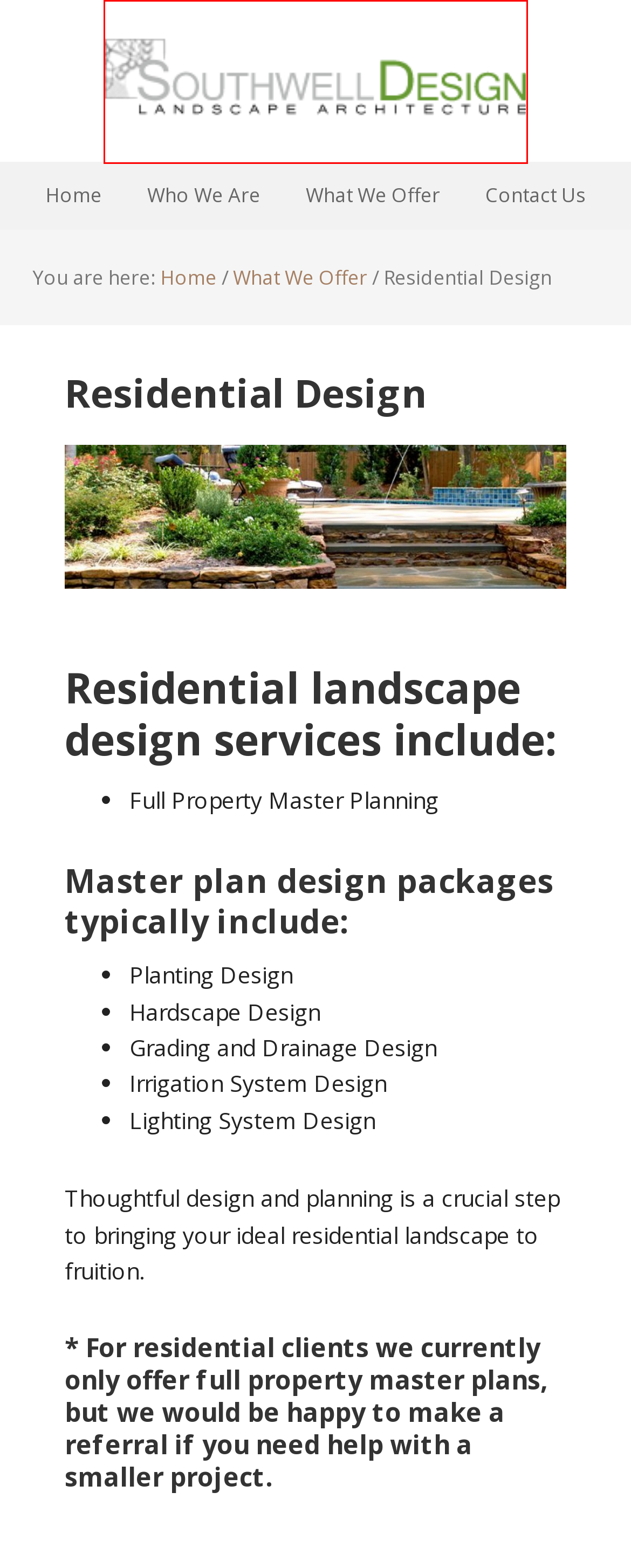You have a screenshot of a webpage with a red bounding box around a UI element. Determine which webpage description best matches the new webpage that results from clicking the element in the bounding box. Here are the candidates:
A. Credentials and Professional Associations - Southwell Design
B. Contact Us - Southwell Design
C. Commercial Design - Southwell Design
D. Sustainable Design - Southwell Design
E. Who We Are - Southwell Design
F. What We Offer - Southwell Design
G. North Carolina Landscape Architecture - Southwell Design
H. Communities - Southwell Design

G